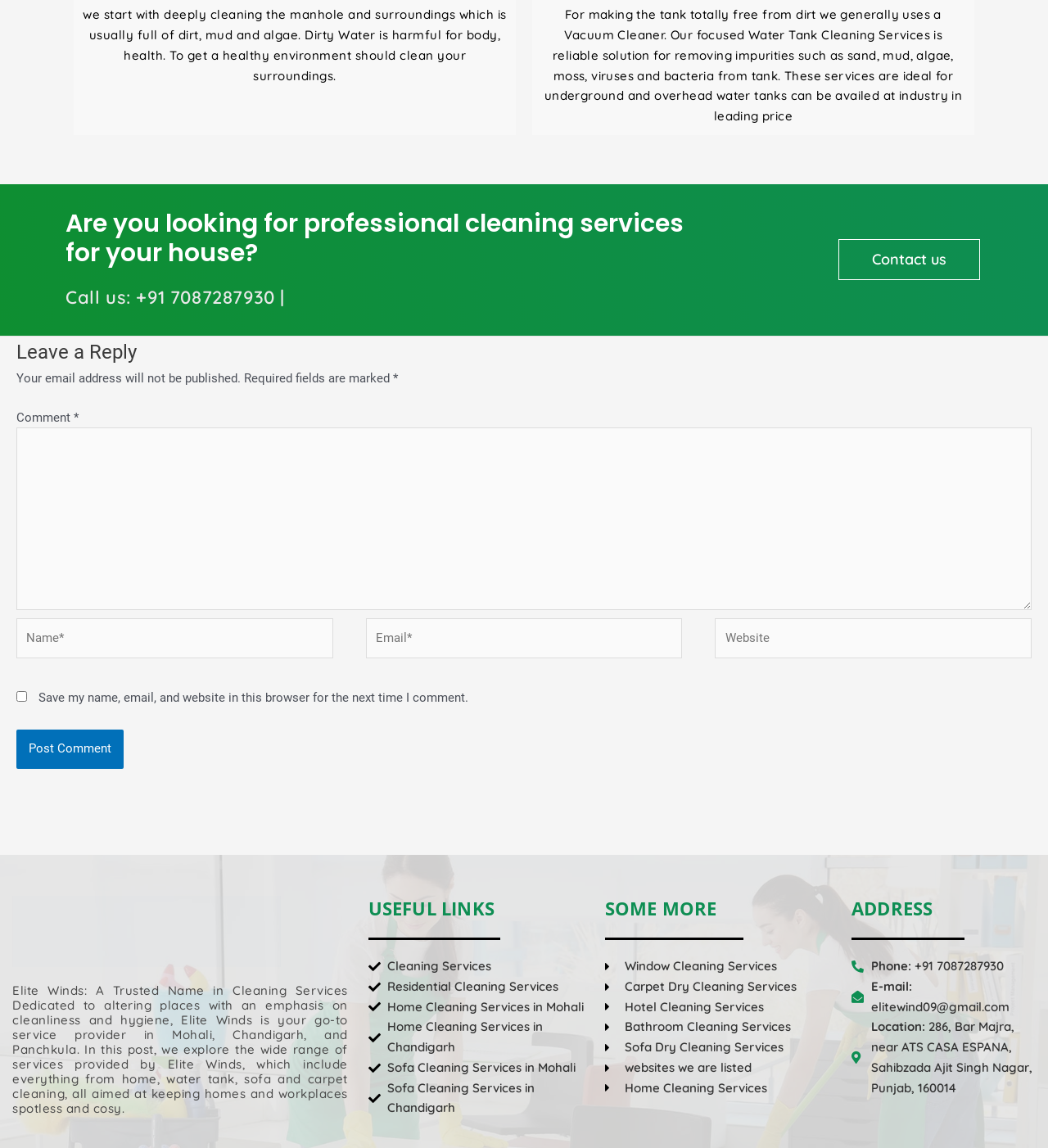What is the location of Elite Winds?
Offer a detailed and full explanation in response to the question.

I found the location by looking at the 'ADDRESS' section at the bottom of the webpage, where it provides the full address of Elite Winds, including the city and state.